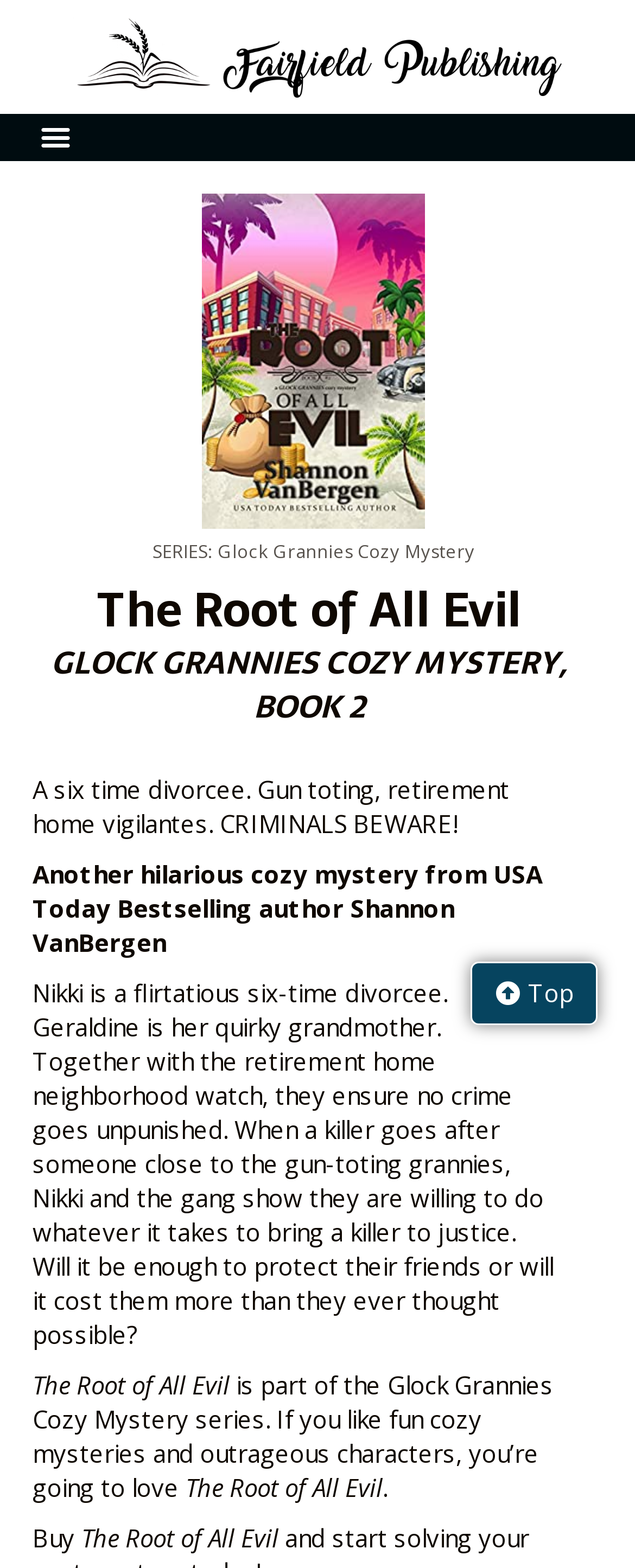What is the occupation of Nikki and Geraldine?
Look at the image and respond with a single word or a short phrase.

Vigilantes